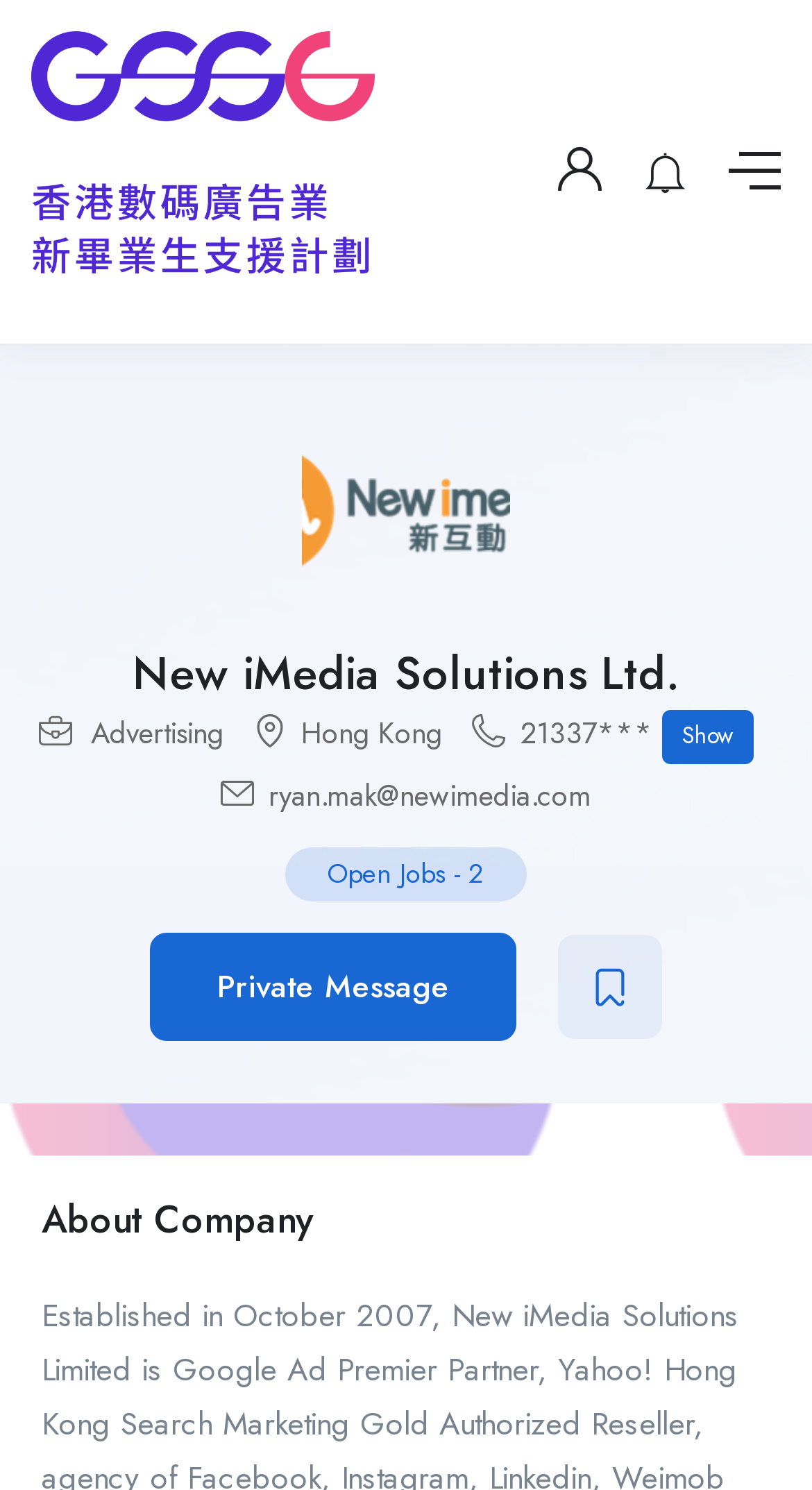Please locate the UI element described by "parent_node: New iMedia Solutions Ltd." and provide its bounding box coordinates.

[0.859, 0.893, 0.962, 0.949]